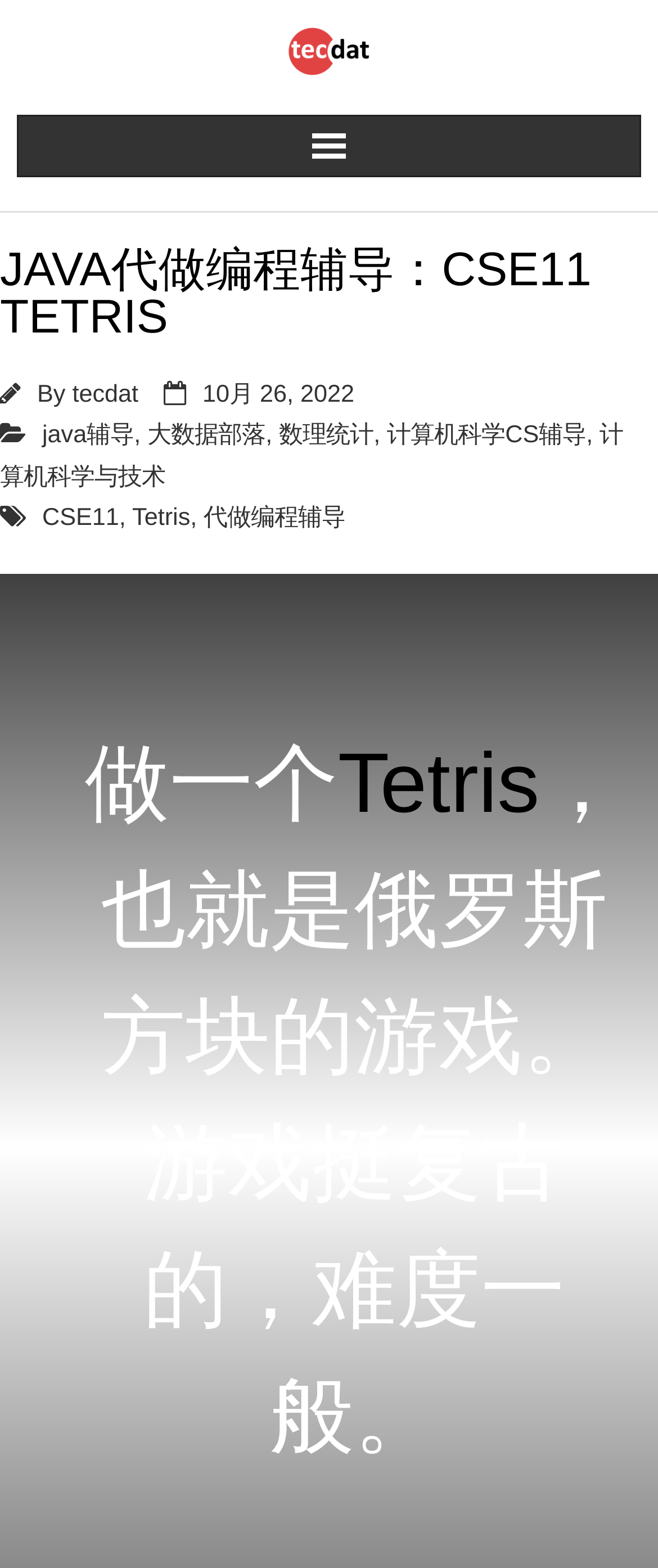Provide the bounding box coordinates of the HTML element described as: "parent_node: 首页". The bounding box coordinates should be four float numbers between 0 and 1, i.e., [left, top, right, bottom].

[0.026, 0.073, 0.974, 0.113]